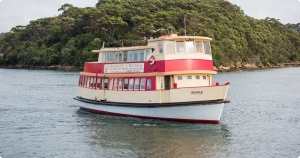Describe the image thoroughly, including all noticeable details.

The image showcases the "MV Ariston," a charming vessel cruising through tranquil waters, with lush greenery visible in the background. Known for its capacity to accommodate up to 60 guests, the MV Ariston is an ideal choice for various events. Guests can enjoy a unique experience on board this boat, with competitive pricing starting from $3,800 for a four-hour charter. The image captures the boat’s striking red and white exterior, emphasizing its classic design while highlighting its suitability for leisure outings and special occasions on the water.